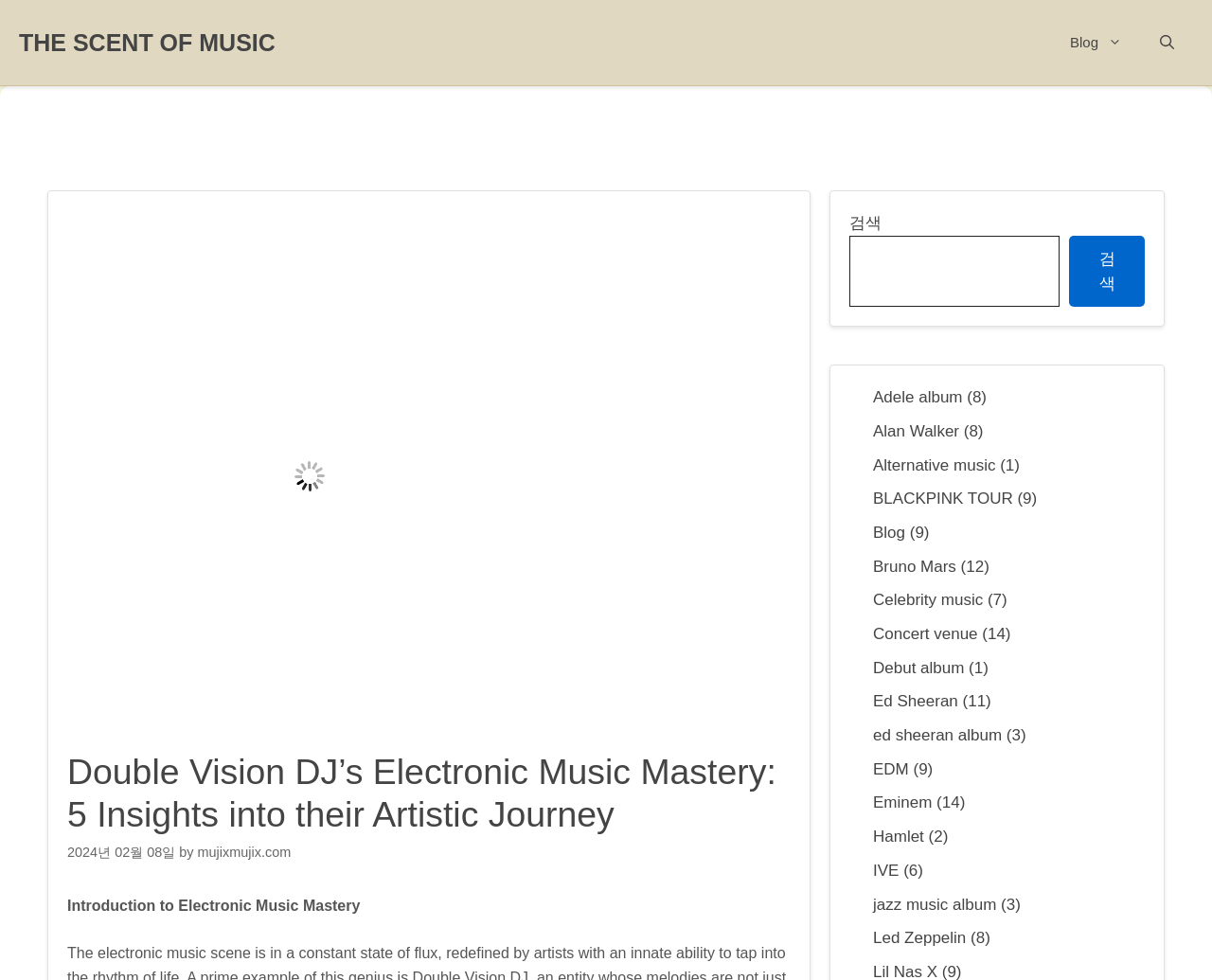Please find the bounding box for the following UI element description. Provide the coordinates in (top-left x, top-left y, bottom-right x, bottom-right y) format, with values between 0 and 1: ed sheeran album

[0.72, 0.741, 0.827, 0.759]